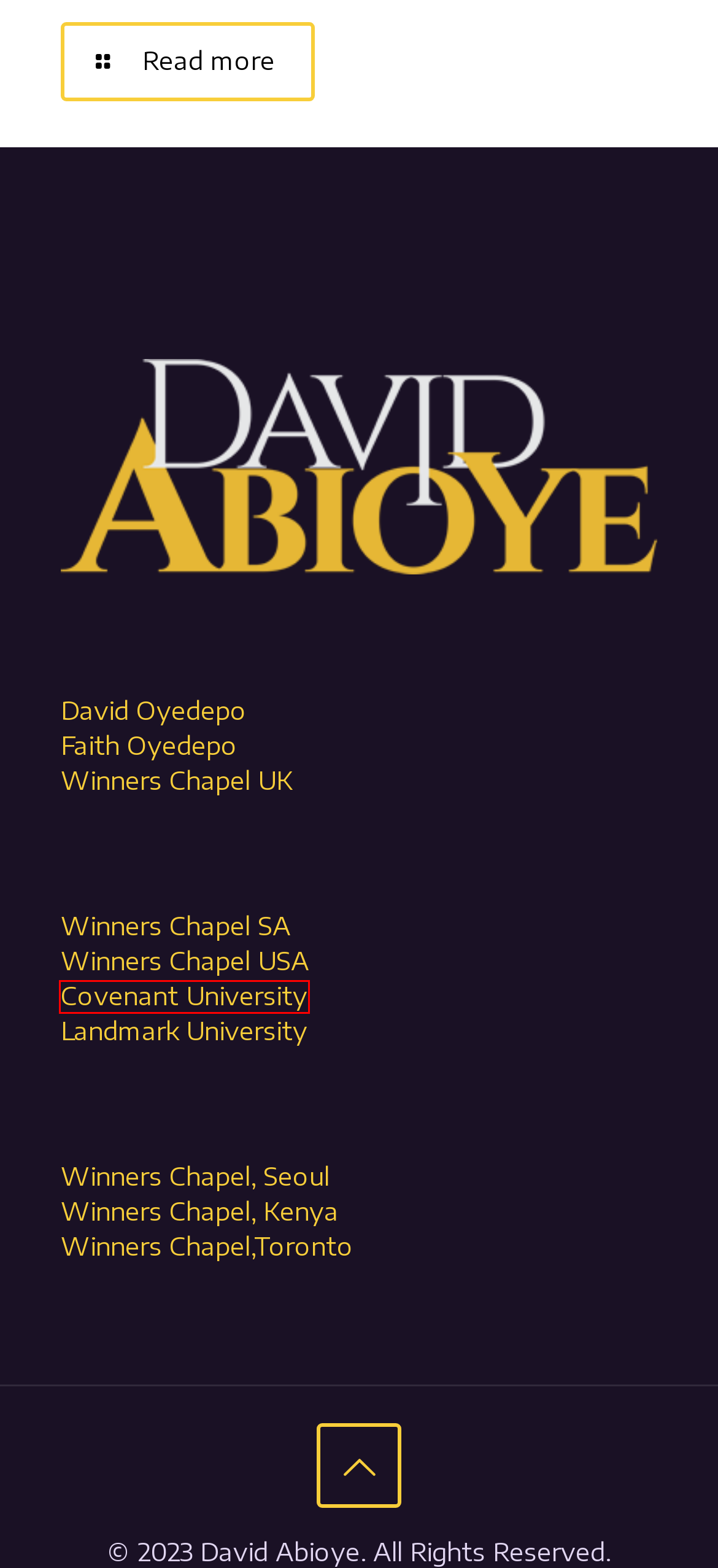You are provided with a screenshot of a webpage that has a red bounding box highlighting a UI element. Choose the most accurate webpage description that matches the new webpage after clicking the highlighted element. Here are your choices:
A. FROM REASONING TO RISING – David Abioye
B. Home - Covenant University
C. Welcome :: Winners Chapel International, New York
D. Live Service – David Abioye
E. Contact – David Abioye
F. Study – David Abioye
G. Welcome Home
H. THE WAY FORWARD – David Abioye

B